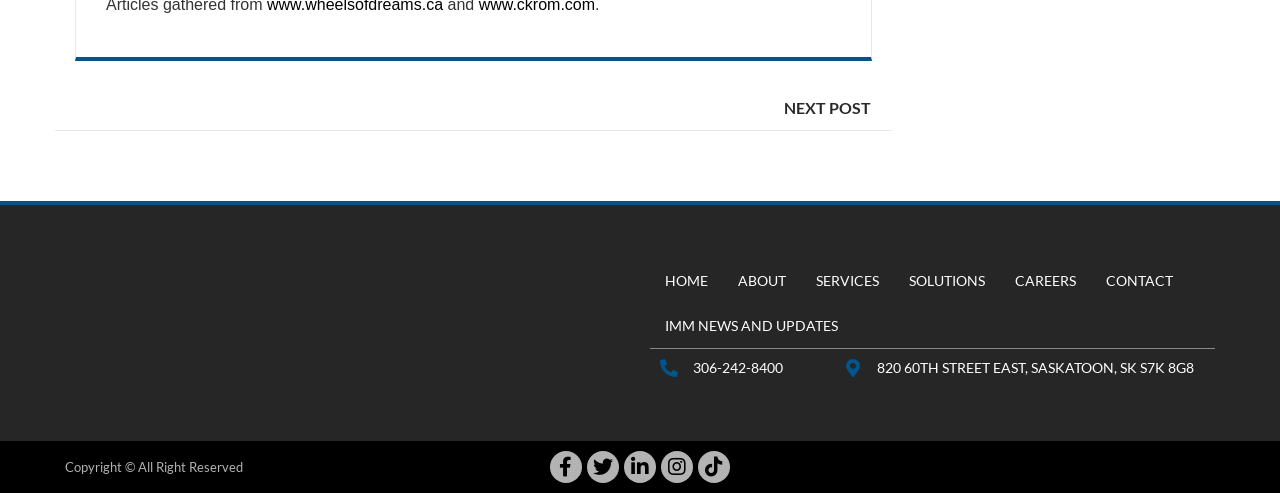Provide your answer in a single word or phrase: 
What is the phone number on the webpage?

306-242-8400